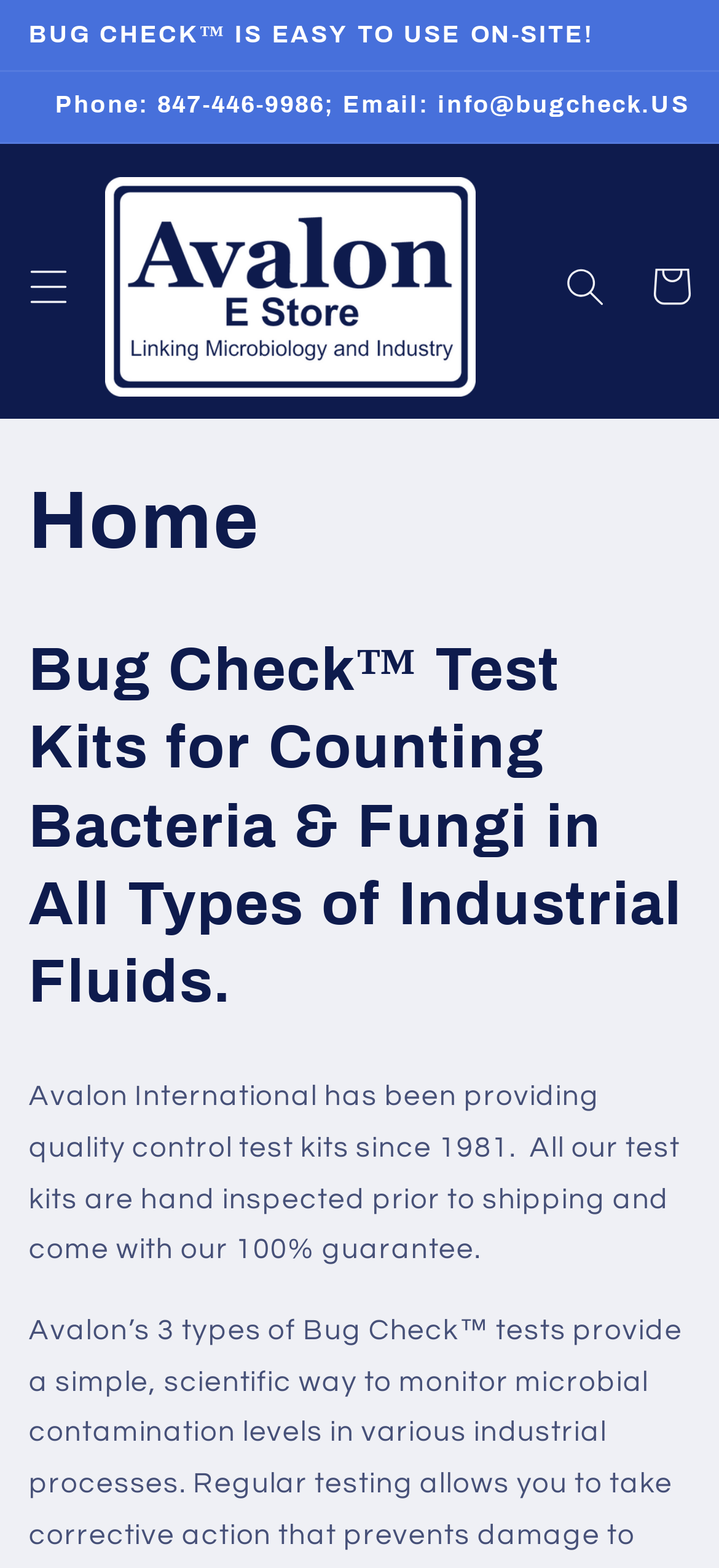What is the phone number provided on the webpage?
Kindly answer the question with as much detail as you can.

I found the phone number by looking at the announcement region, where it is written as 'Phone: 847-446-9986; Email: info@bugcheck.US'.